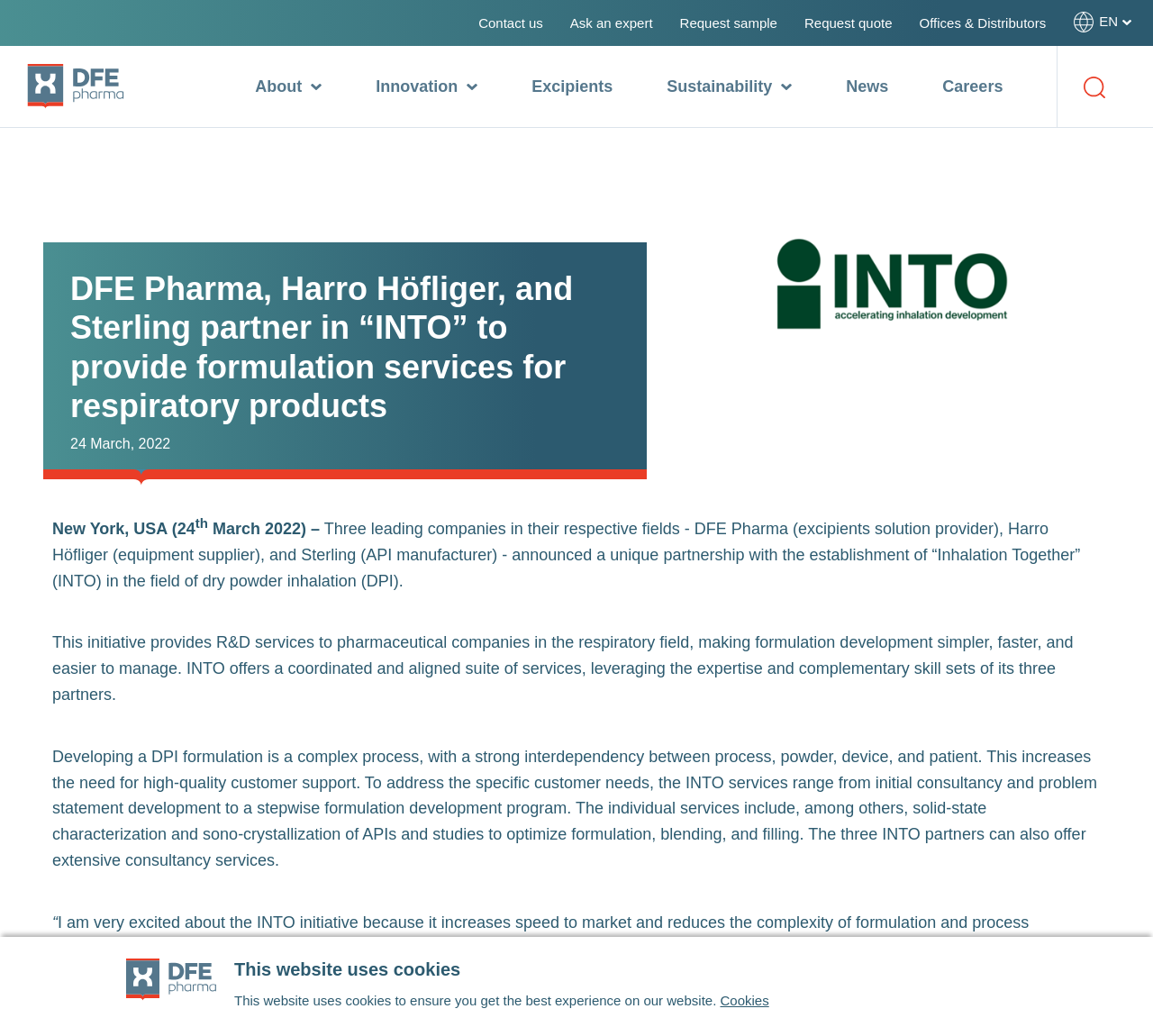What is the name of the CEO of DFE Pharma?
Refer to the screenshot and deliver a thorough answer to the question presented.

The CEO of DFE Pharma is Martti Hedman, who is quoted in the article as saying that the INTO initiative increases speed to market and reduces the complexity of formulation and process development.